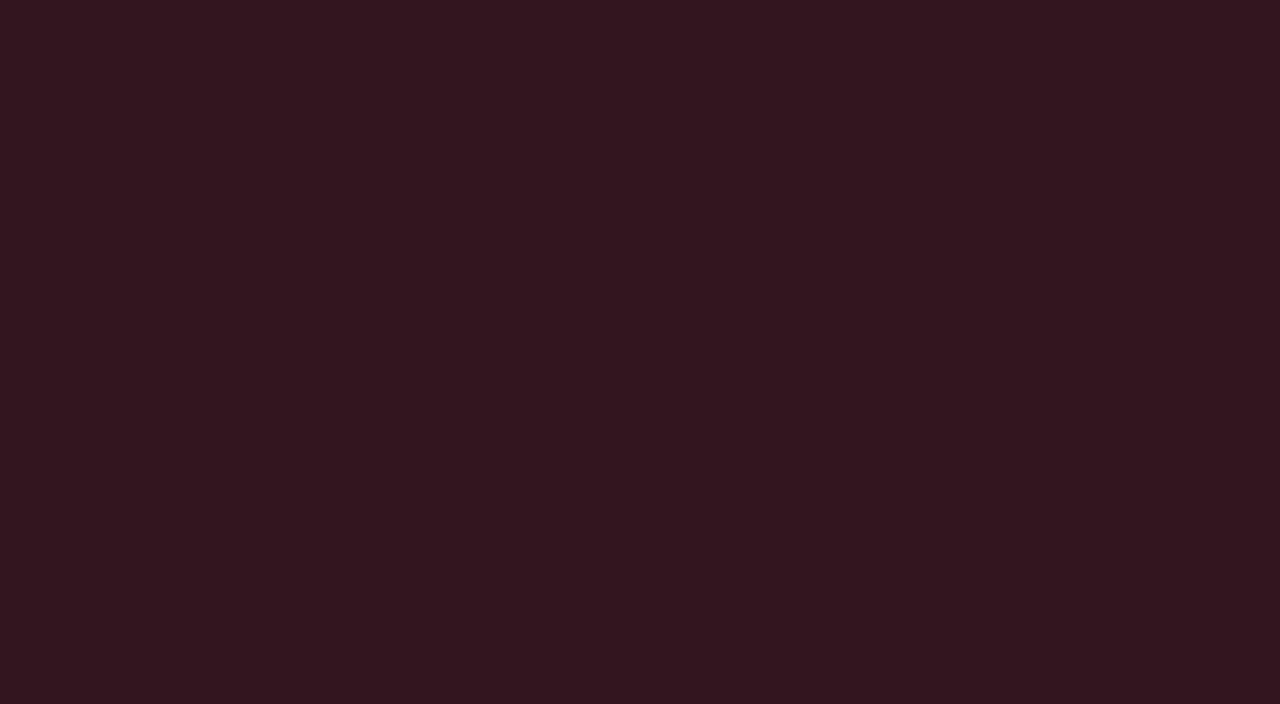Give the bounding box coordinates for the element described by: "Shameless Plug and Endorsement".

[0.066, 0.85, 0.31, 0.952]